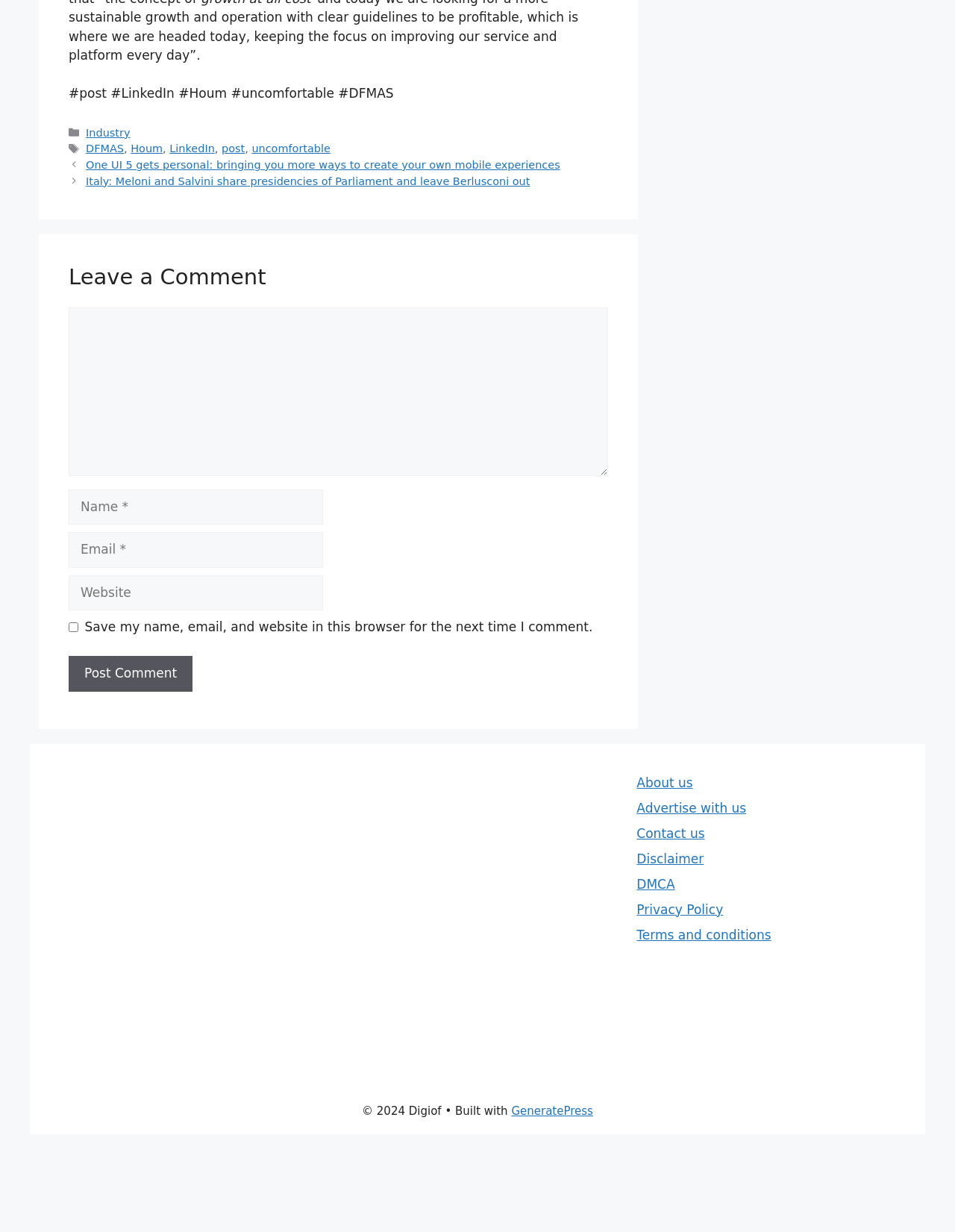Can you find the bounding box coordinates of the area I should click to execute the following instruction: "Click the 'Post Comment' button"?

[0.072, 0.532, 0.202, 0.561]